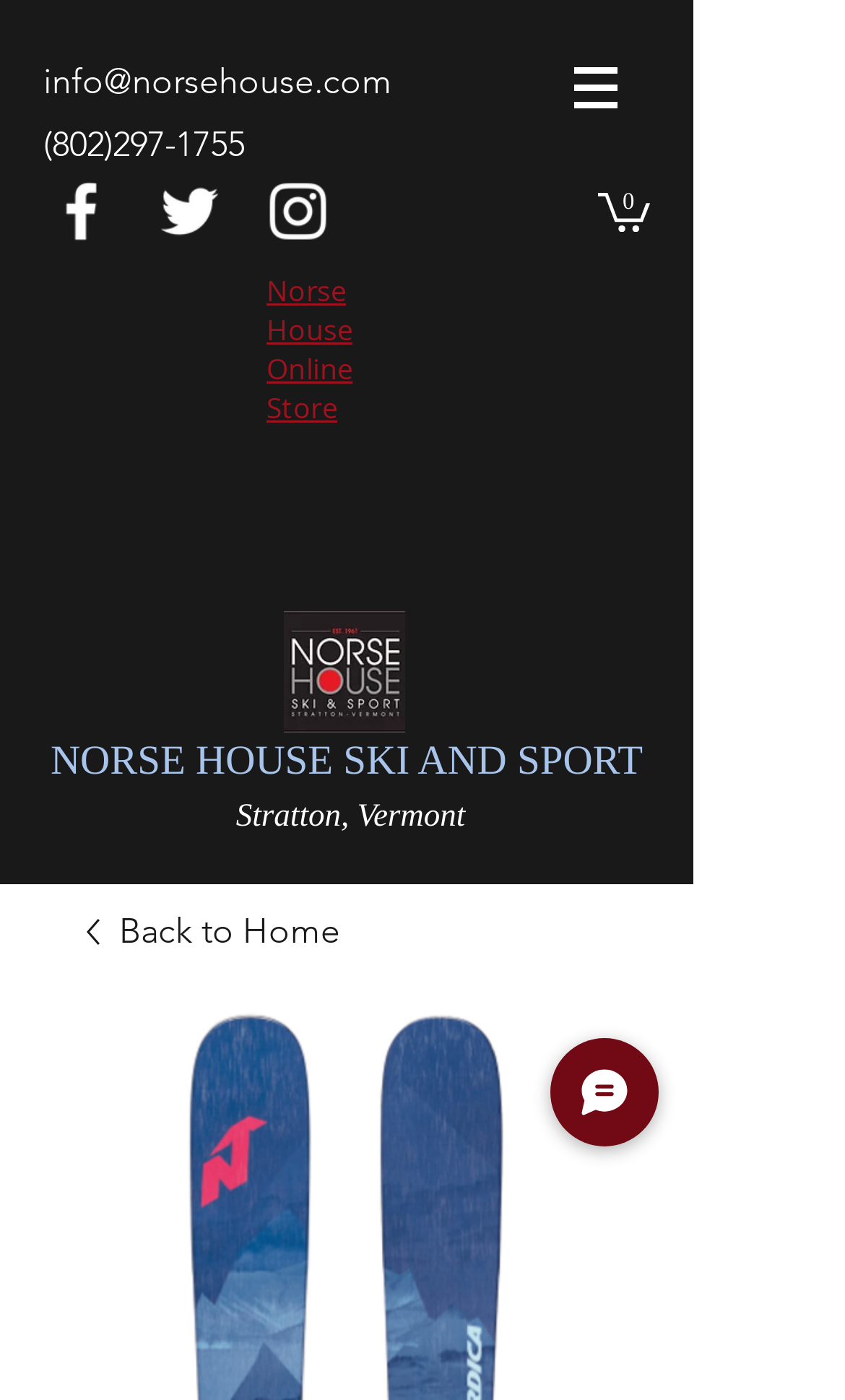Refer to the element description aria-label="instagram" and identify the corresponding bounding box in the screenshot. Format the coordinates as (top-left x, top-left y, bottom-right x, bottom-right y) with values in the range of 0 to 1.

[0.308, 0.123, 0.397, 0.177]